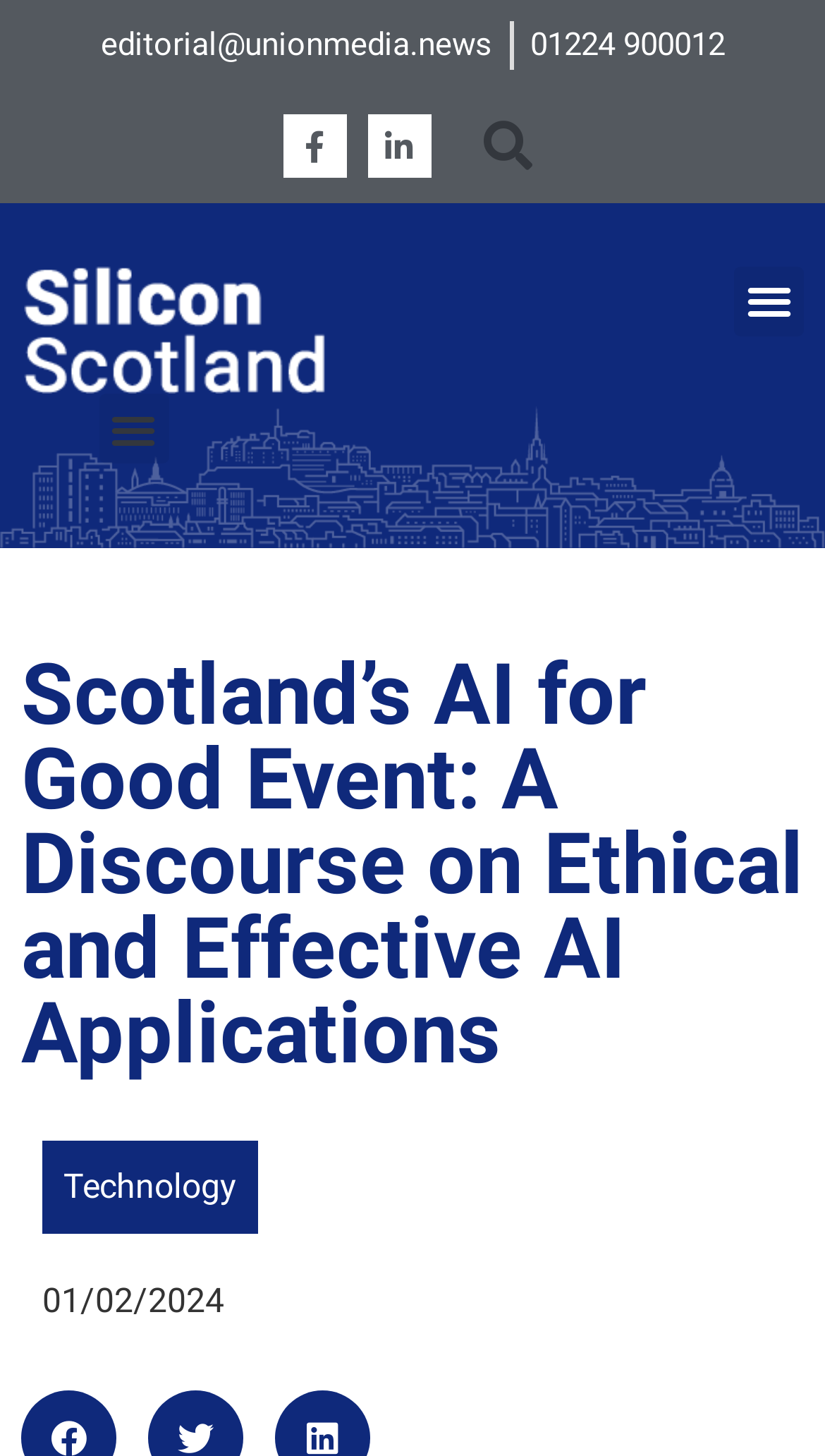Analyze the image and provide a detailed answer to the question: Is the menu toggle button expanded?

I checked the state of the menu toggle button by looking at the button element with the text 'Menu Toggle' and found that its 'expanded' property is set to 'False', indicating that it is not expanded.